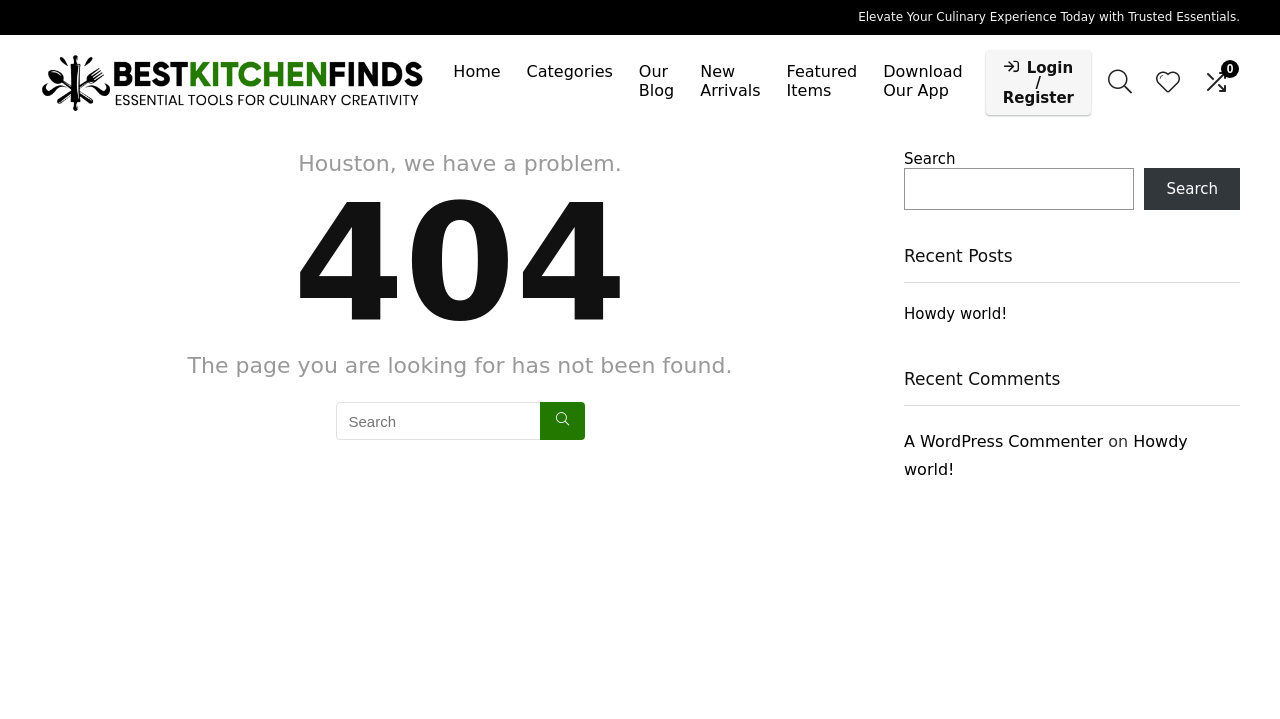Find the bounding box coordinates for the HTML element specified by: "parent_node: Search name="s"".

[0.706, 0.234, 0.886, 0.292]